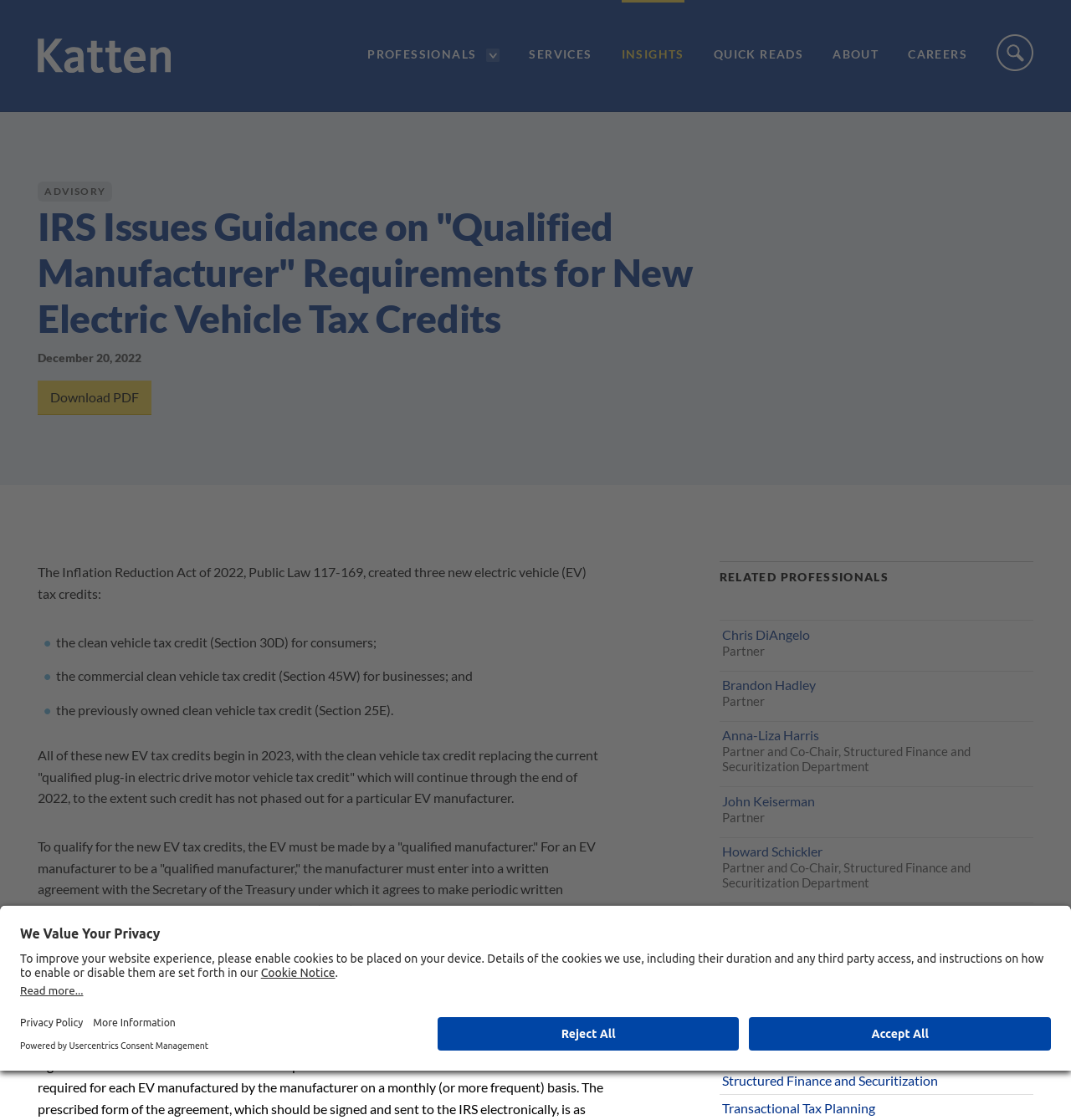Please give a one-word or short phrase response to the following question: 
What is the purpose of the 'Download PDF' link?

To download the article in PDF format